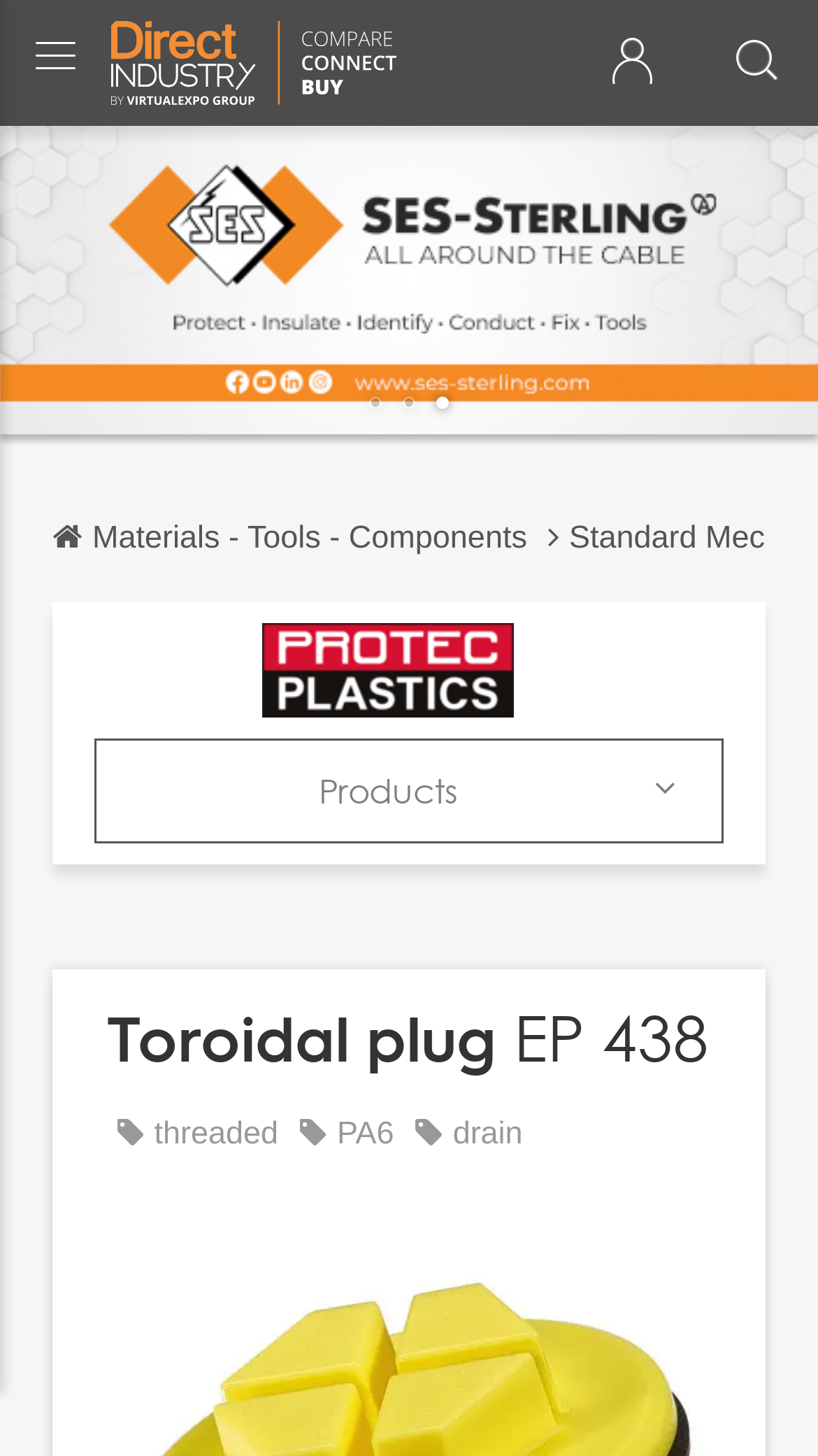Locate the UI element described by alt="PROTEC - logo" in the provided webpage screenshot. Return the bounding box coordinates in the format (top-left x, top-left y, bottom-right x, bottom-right y), ensuring all values are between 0 and 1.

[0.322, 0.45, 0.627, 0.47]